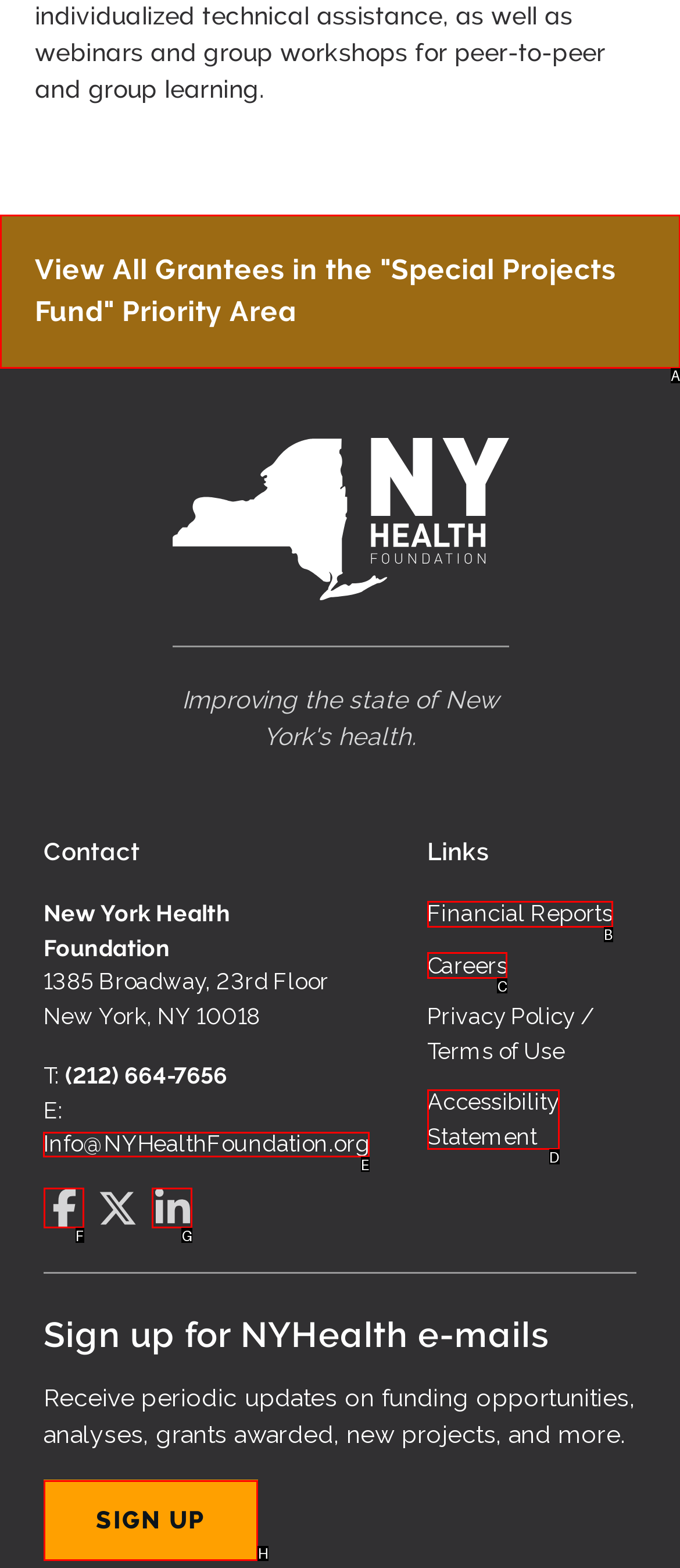Select the correct UI element to click for this task: Contact the foundation via email.
Answer using the letter from the provided options.

E